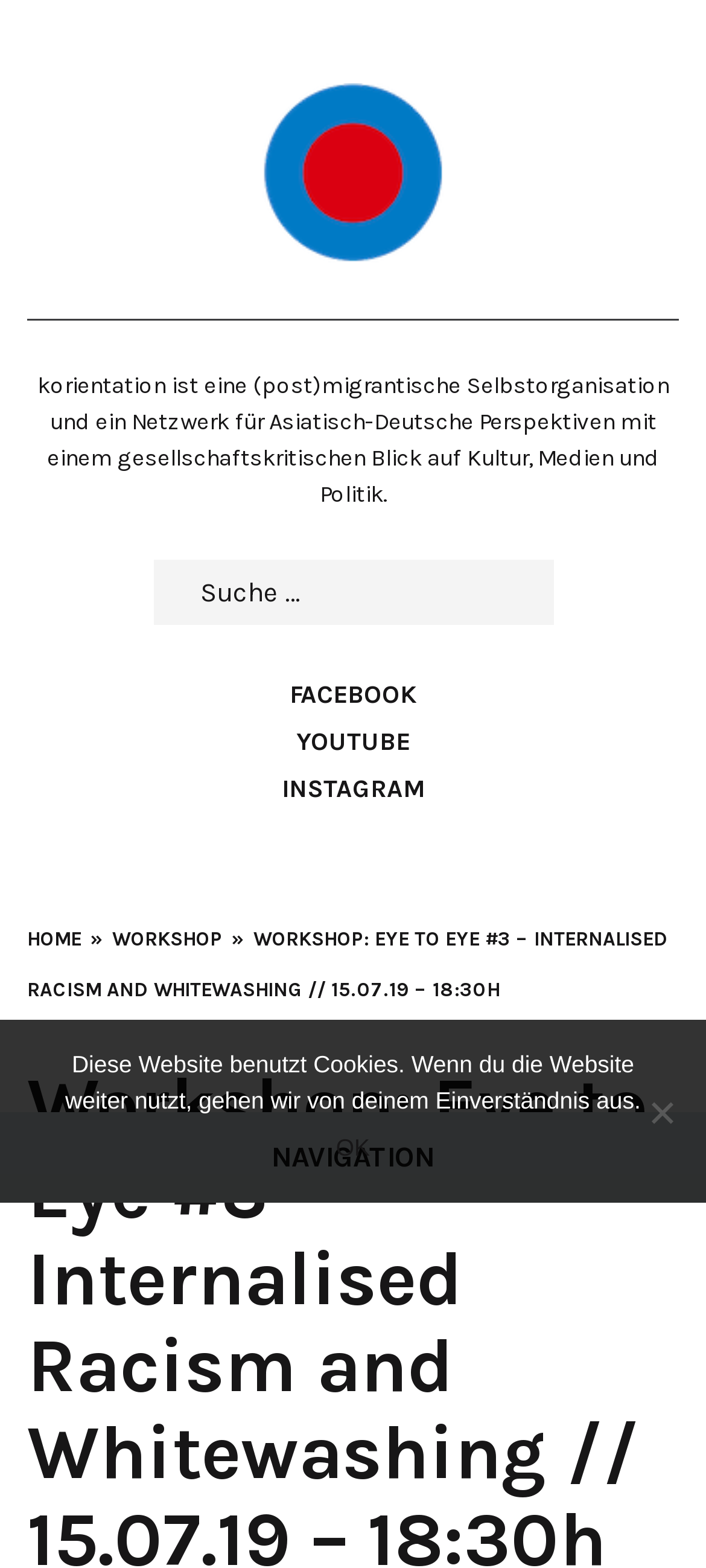Could you specify the bounding box coordinates for the clickable section to complete the following instruction: "search for something"?

[0.038, 0.357, 0.962, 0.429]